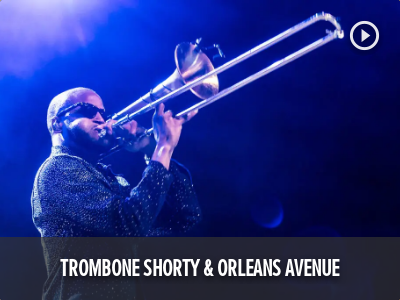Respond to the question below with a single word or phrase:
What is the name of the group?

Trombone Shorty & Orleans Avenue